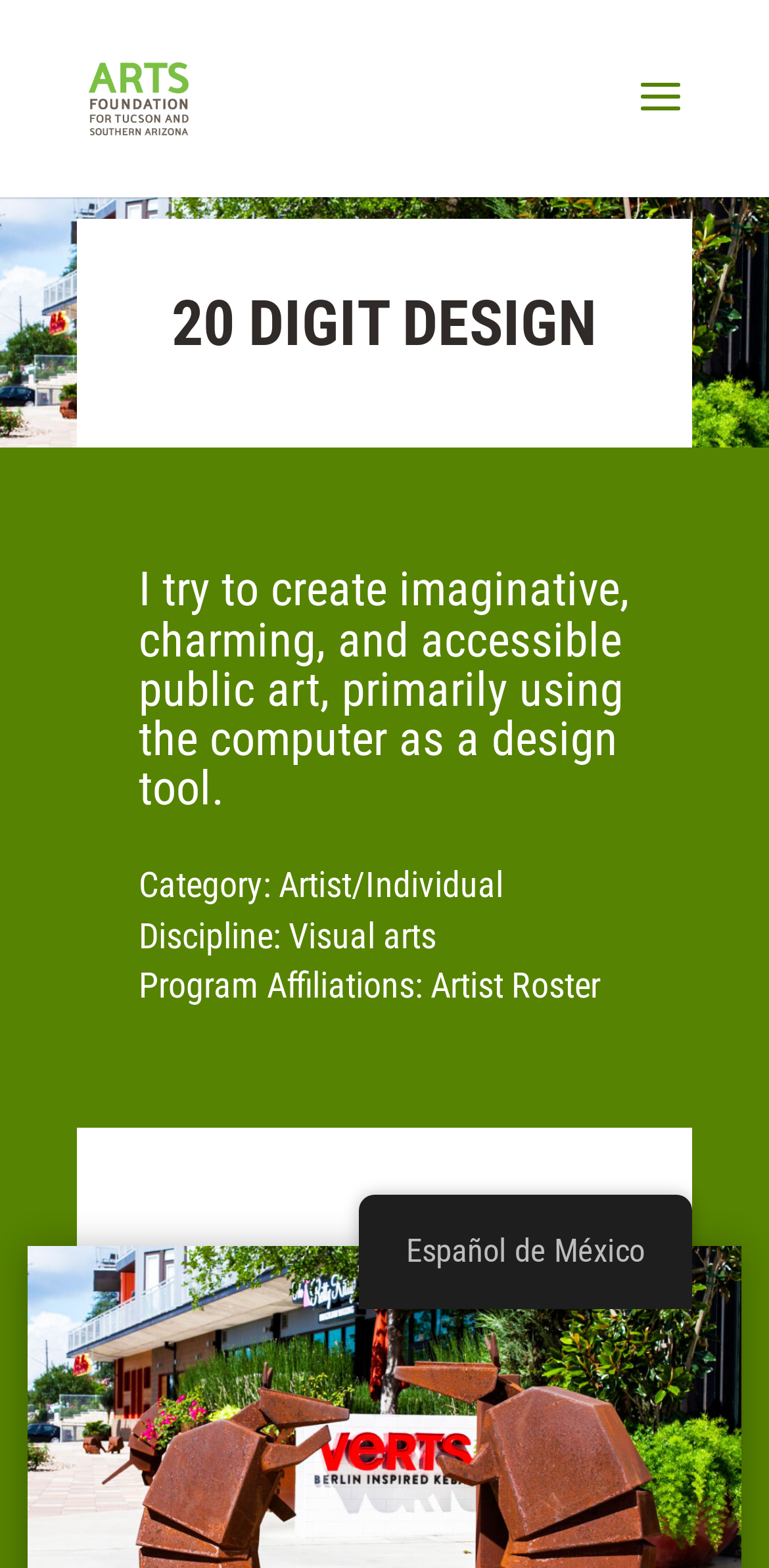Please determine the main heading text of this webpage.

20 DIGIT DESIGN